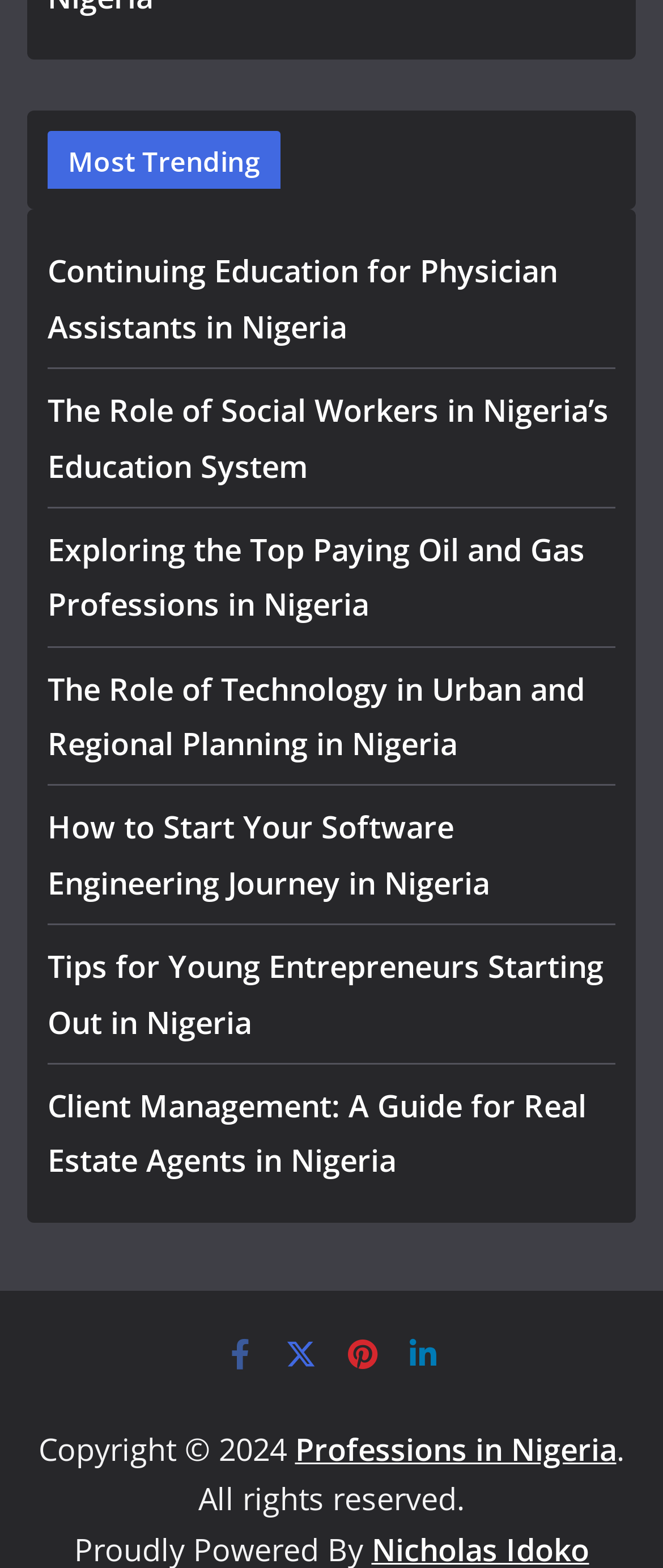How many links are there in the trending section?
Based on the screenshot, respond with a single word or phrase.

6